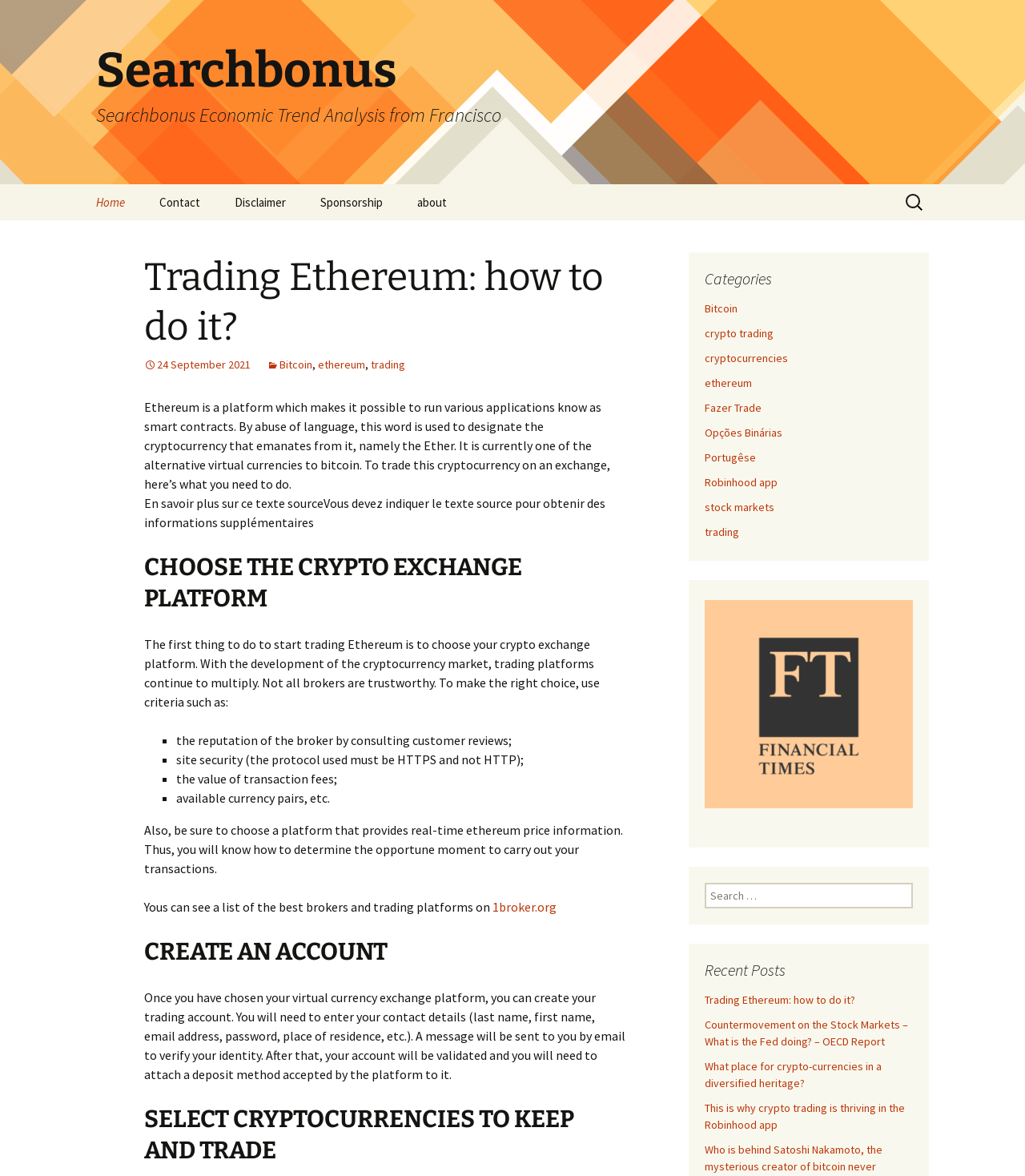Answer the question below with a single word or a brief phrase: 
What is the purpose of the search bar?

To search for specific content